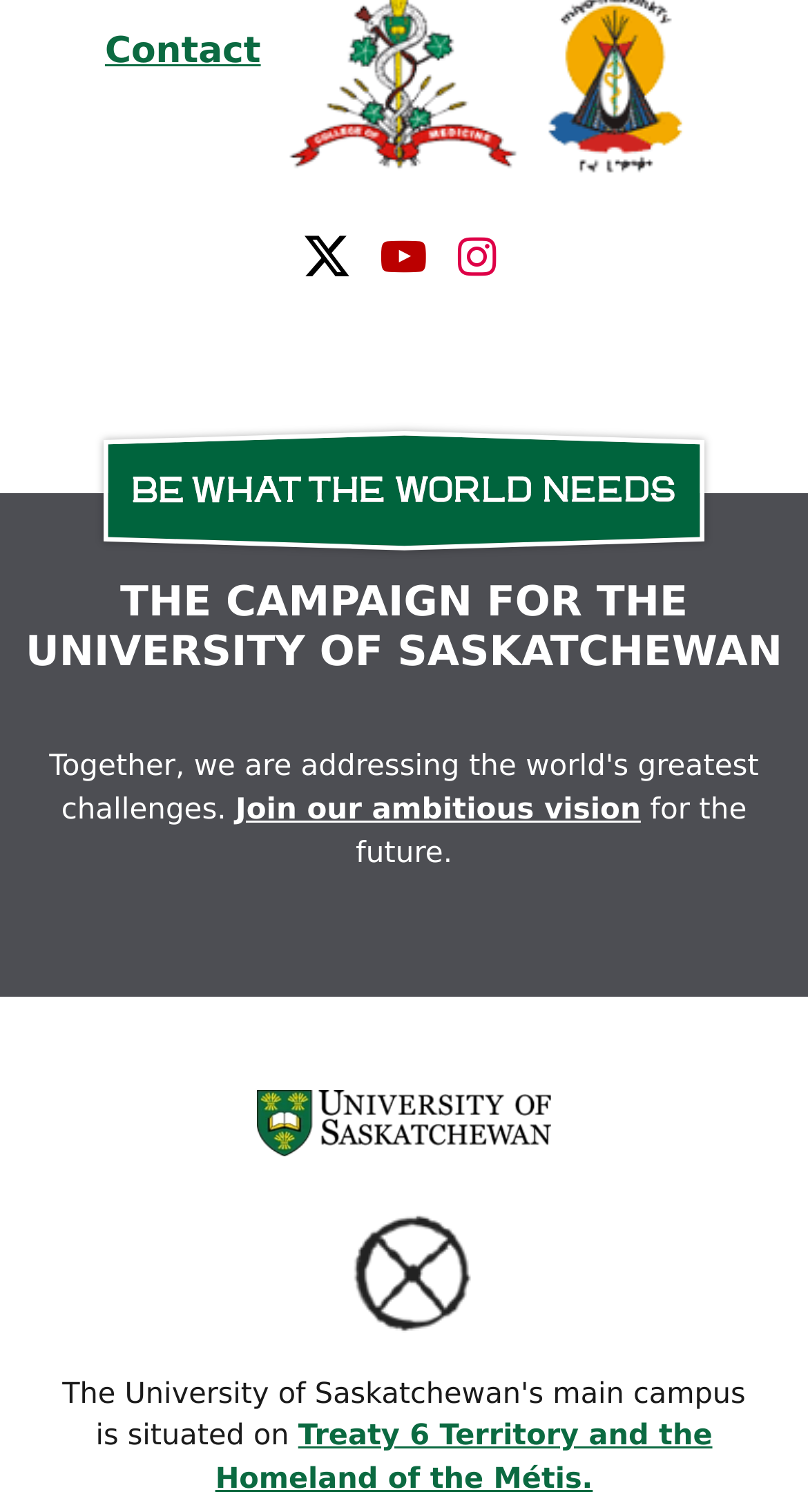Please give a succinct answer using a single word or phrase:
What is the territory mentioned at the bottom of the page?

Treaty 6 Territory